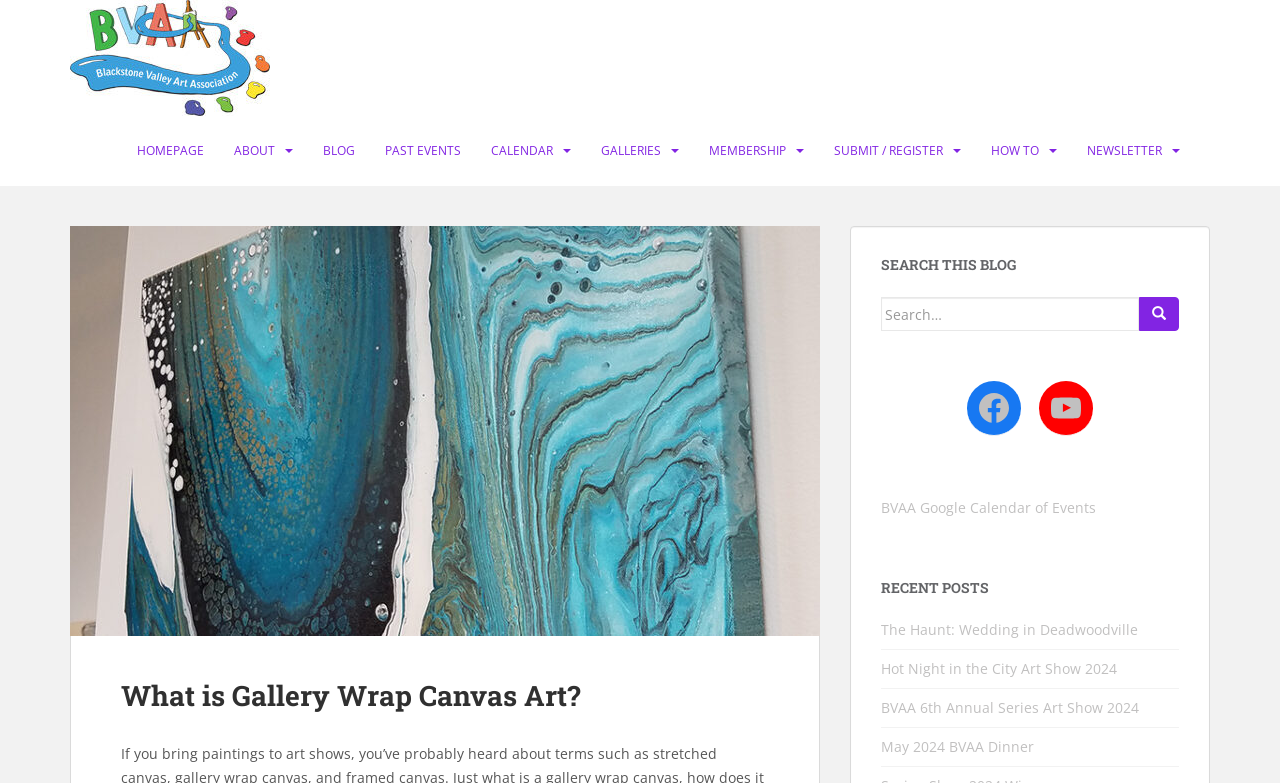Consider the image and give a detailed and elaborate answer to the question: 
What is the name of the art association?

I found the answer by looking at the top-left corner of the webpage, where I saw a logo and a link with the text 'Blackstone Valley Art Association'.